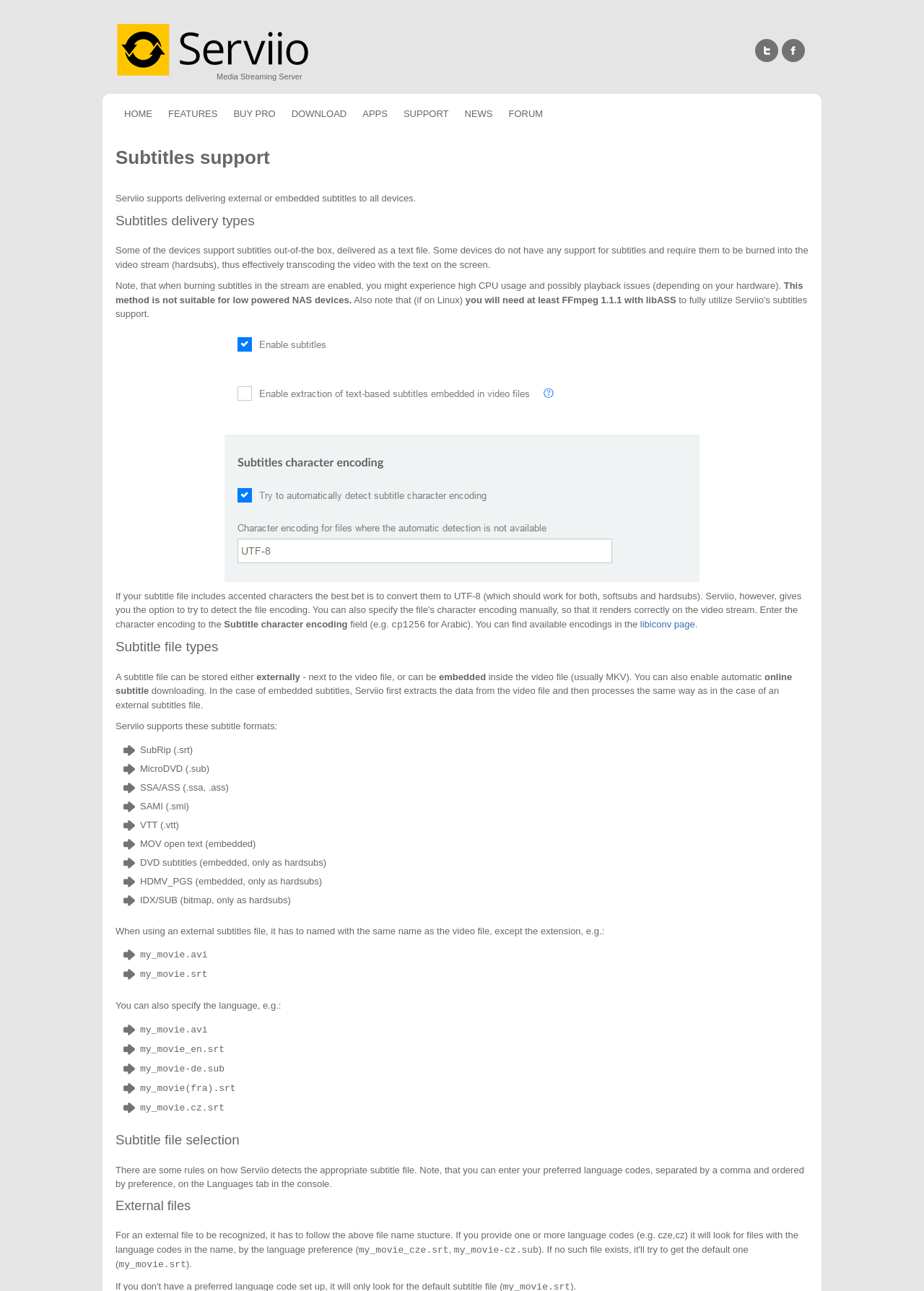How are external subtitles files named?
Kindly offer a detailed explanation using the data available in the image.

The webpage explains that external subtitles files should be named with the same name as the video file, except for the extension, for example, 'my_movie.avi' and 'my_movie.srt'.